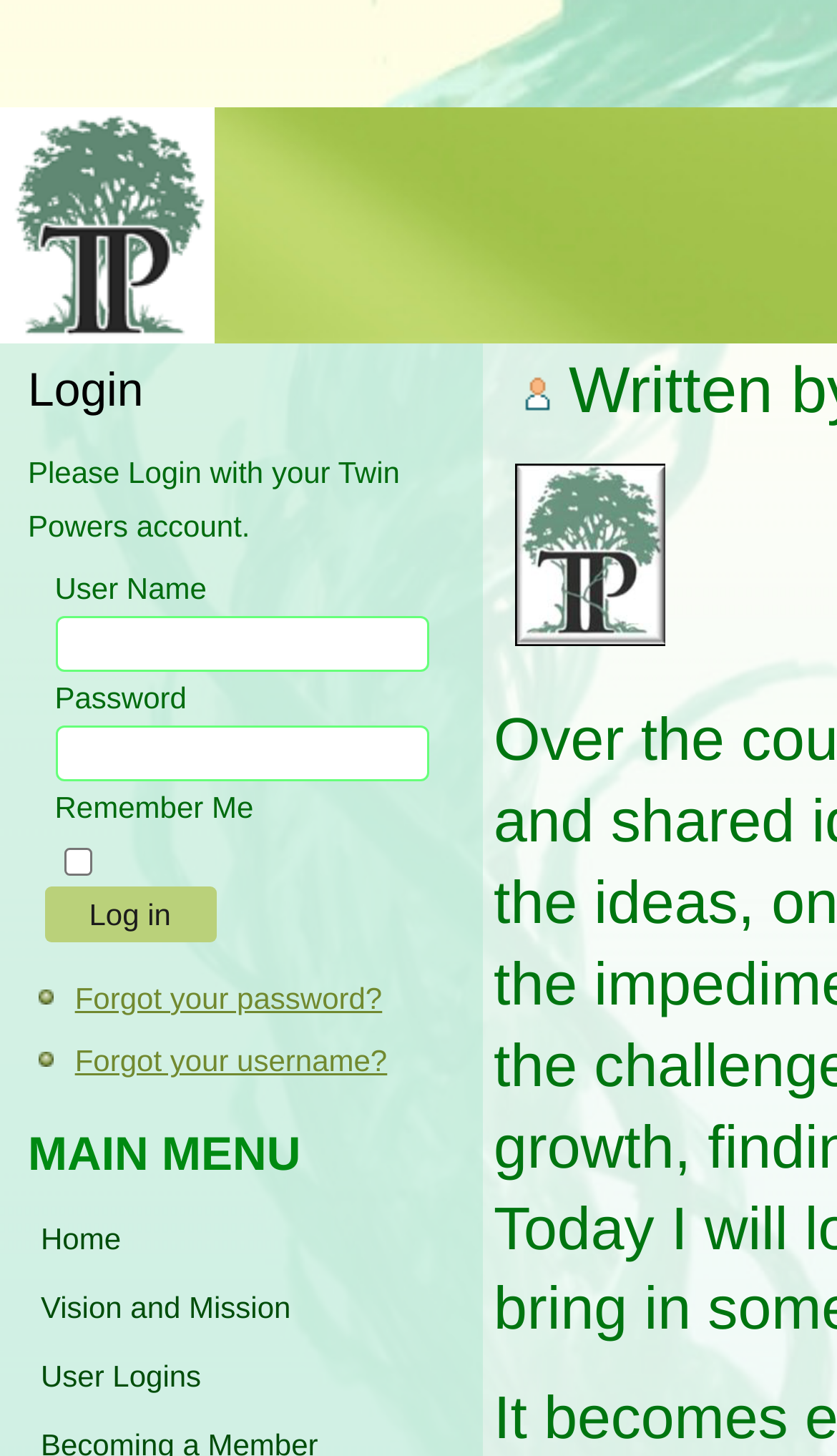Bounding box coordinates are given in the format (top-left x, top-left y, bottom-right x, bottom-right y). All values should be floating point numbers between 0 and 1. Provide the bounding box coordinate for the UI element described as: parent_node: User Name name="username"

[0.065, 0.423, 0.512, 0.462]